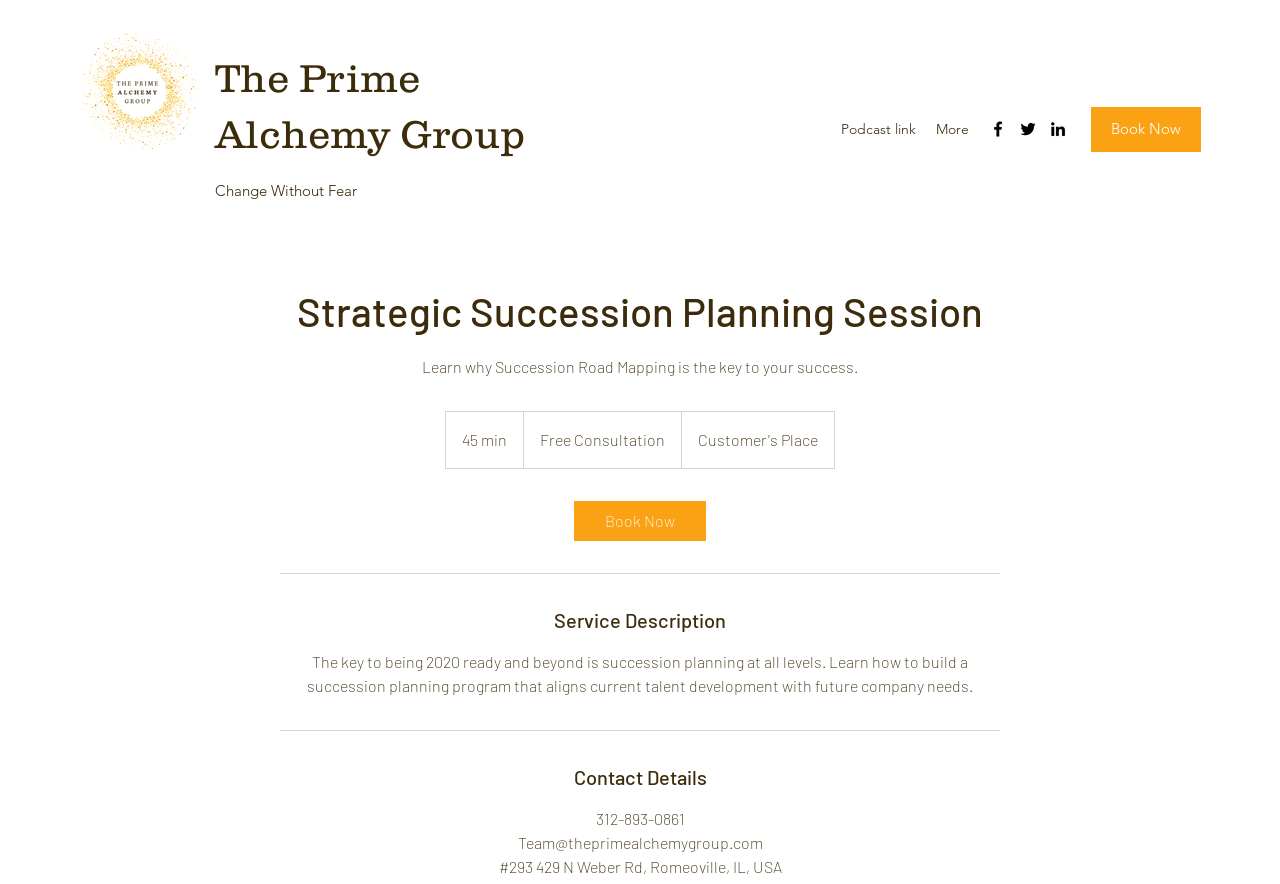Please extract the webpage's main title and generate its text content.

Strategic Succession Planning Session